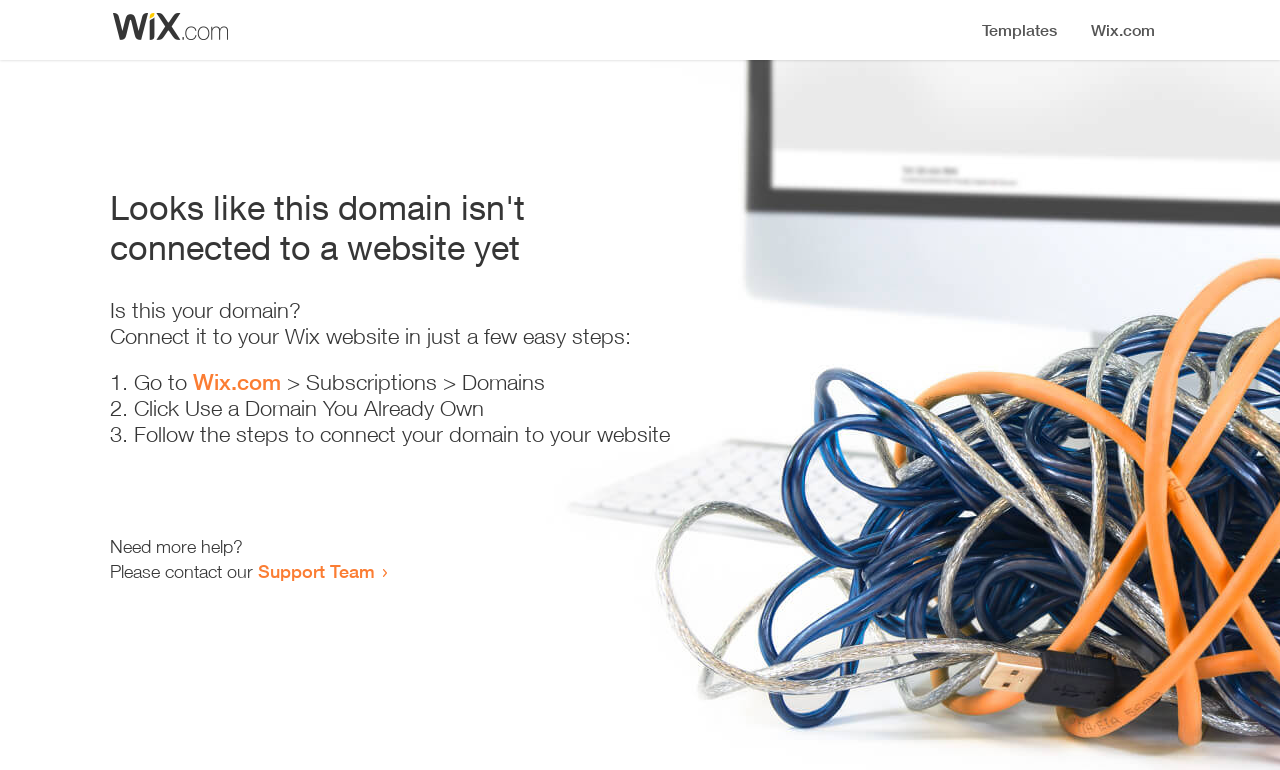Where should I go to start connecting my domain?
Please utilize the information in the image to give a detailed response to the question.

According to the instructions on the webpage, the first step is to 'Go to Wix.com' to start connecting the domain to a website.